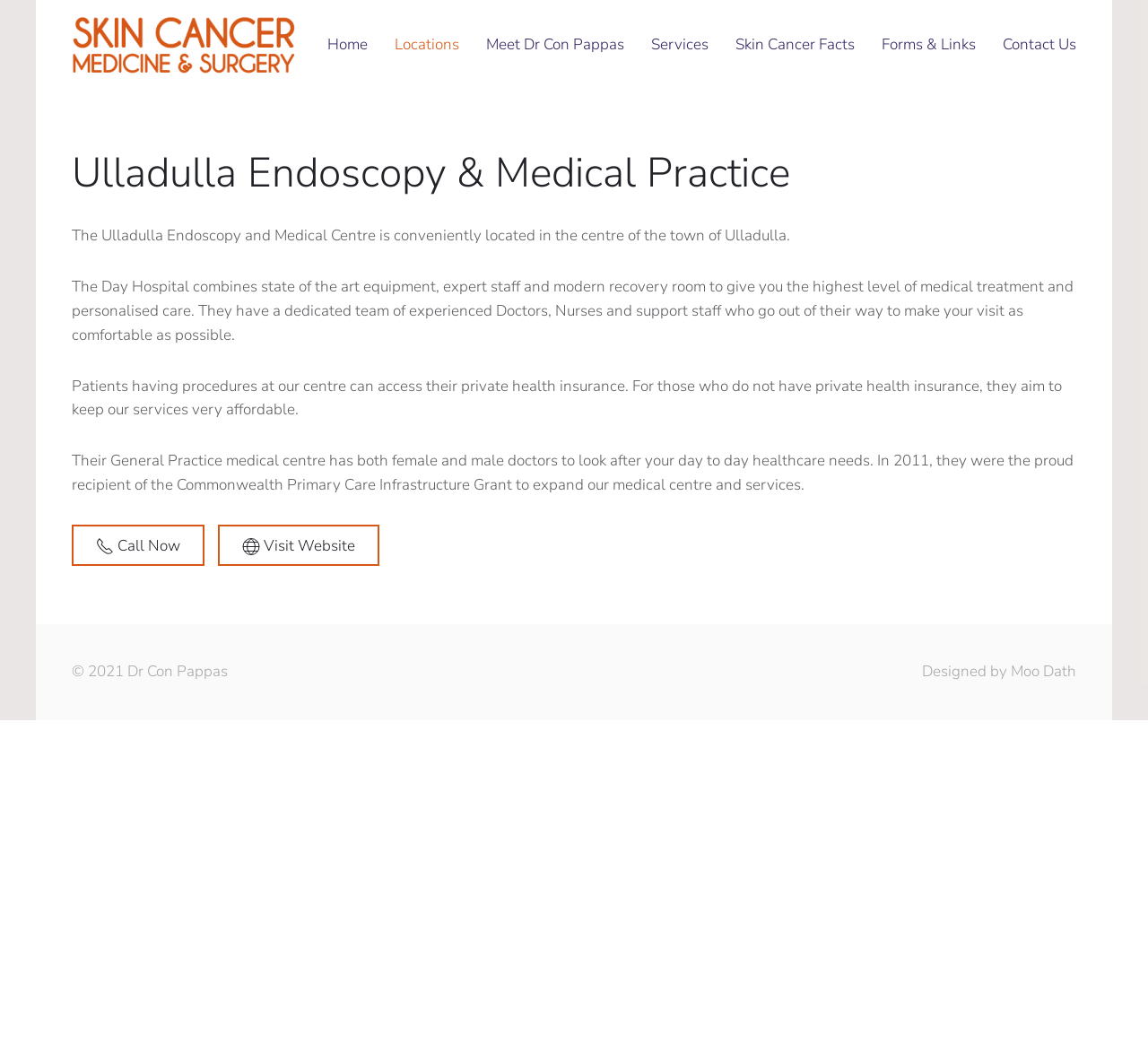Please determine the bounding box coordinates of the section I need to click to accomplish this instruction: "Go to the Locations page".

[0.332, 0.0, 0.412, 0.085]